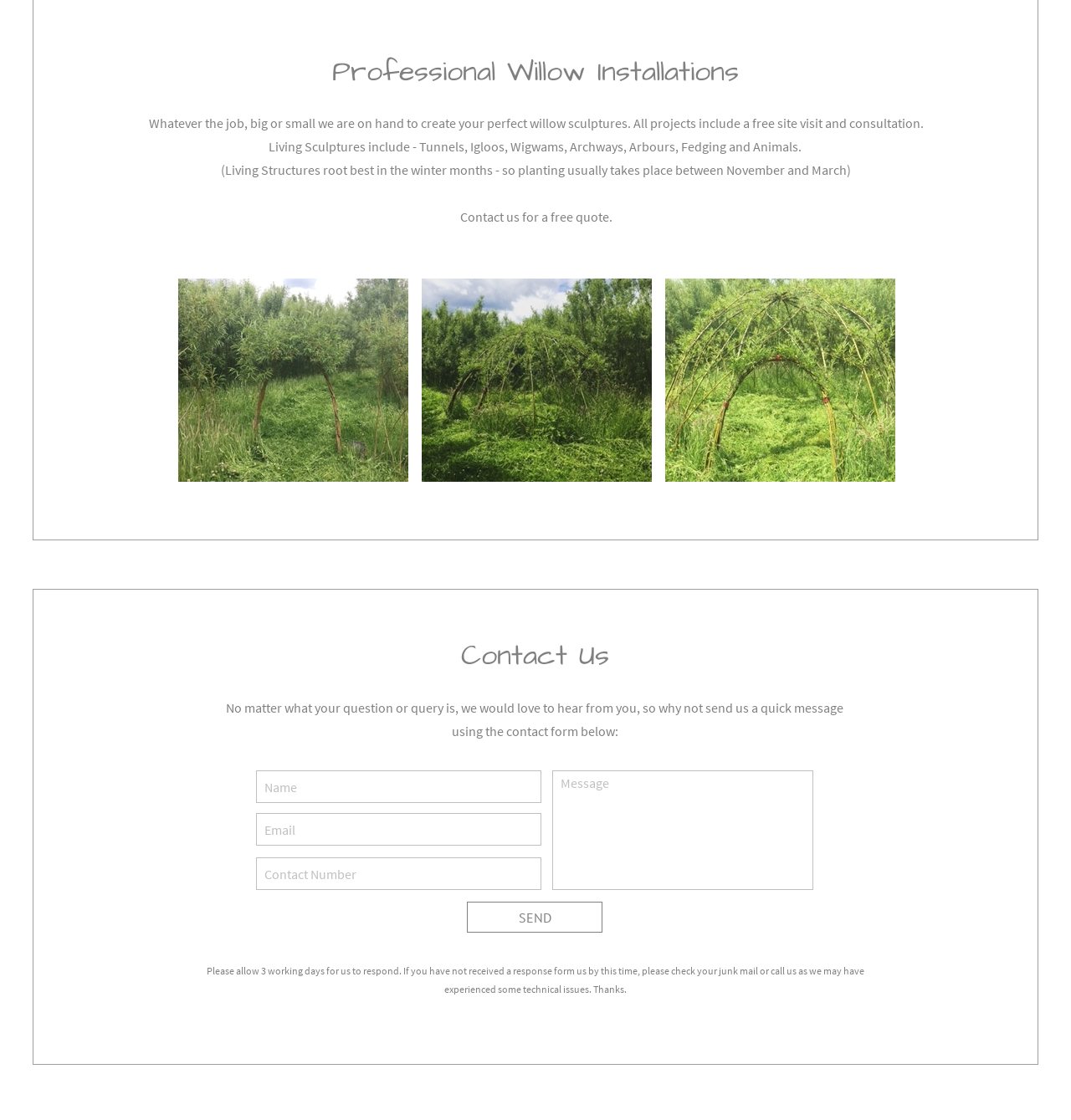Find the bounding box coordinates for the element described here: "name="_Contact_Number[]" placeholder="Contact Number"".

[0.239, 0.765, 0.505, 0.795]